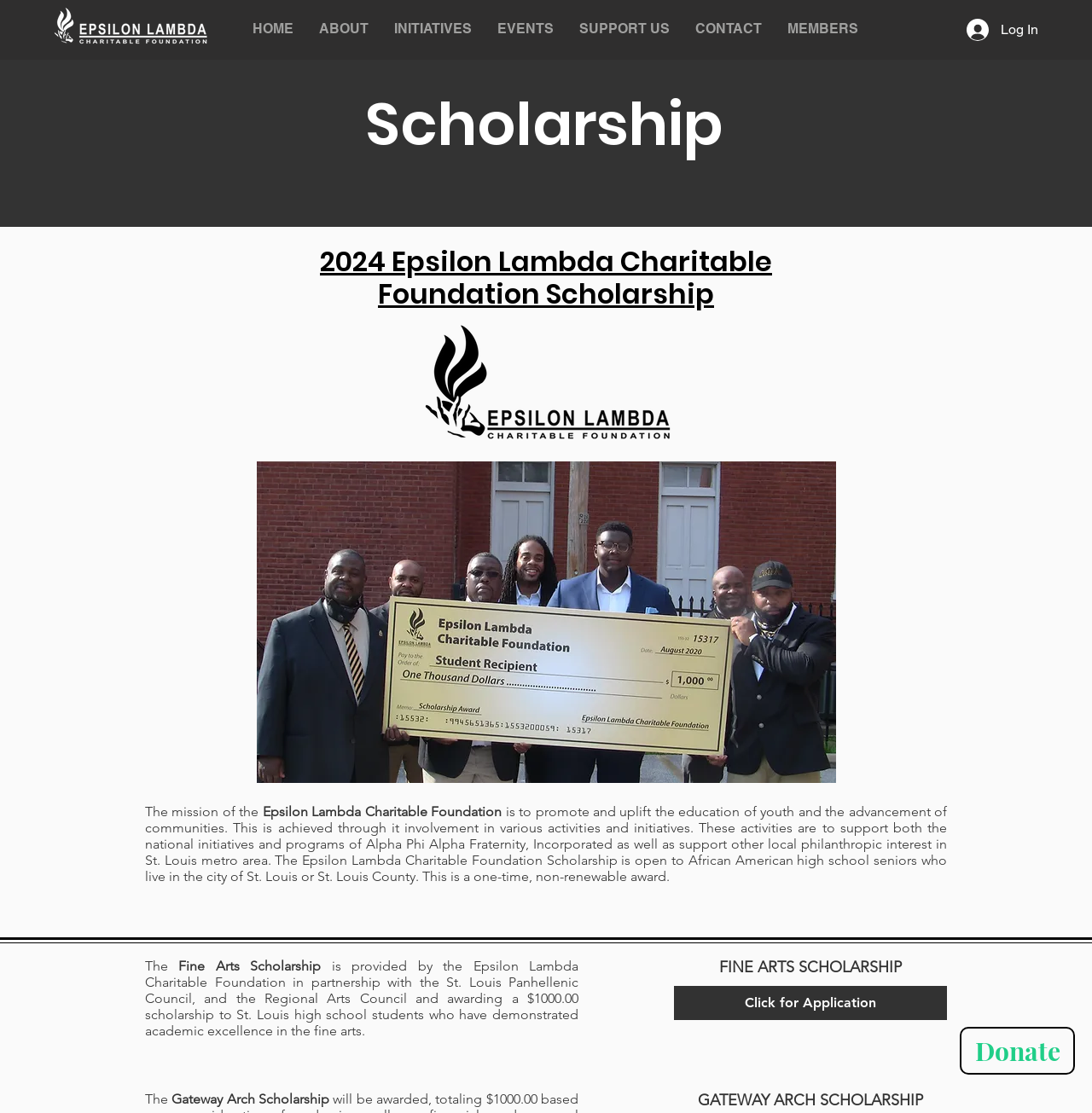Please locate the bounding box coordinates of the element that should be clicked to complete the given instruction: "Click the Donate link".

[0.879, 0.923, 0.984, 0.966]